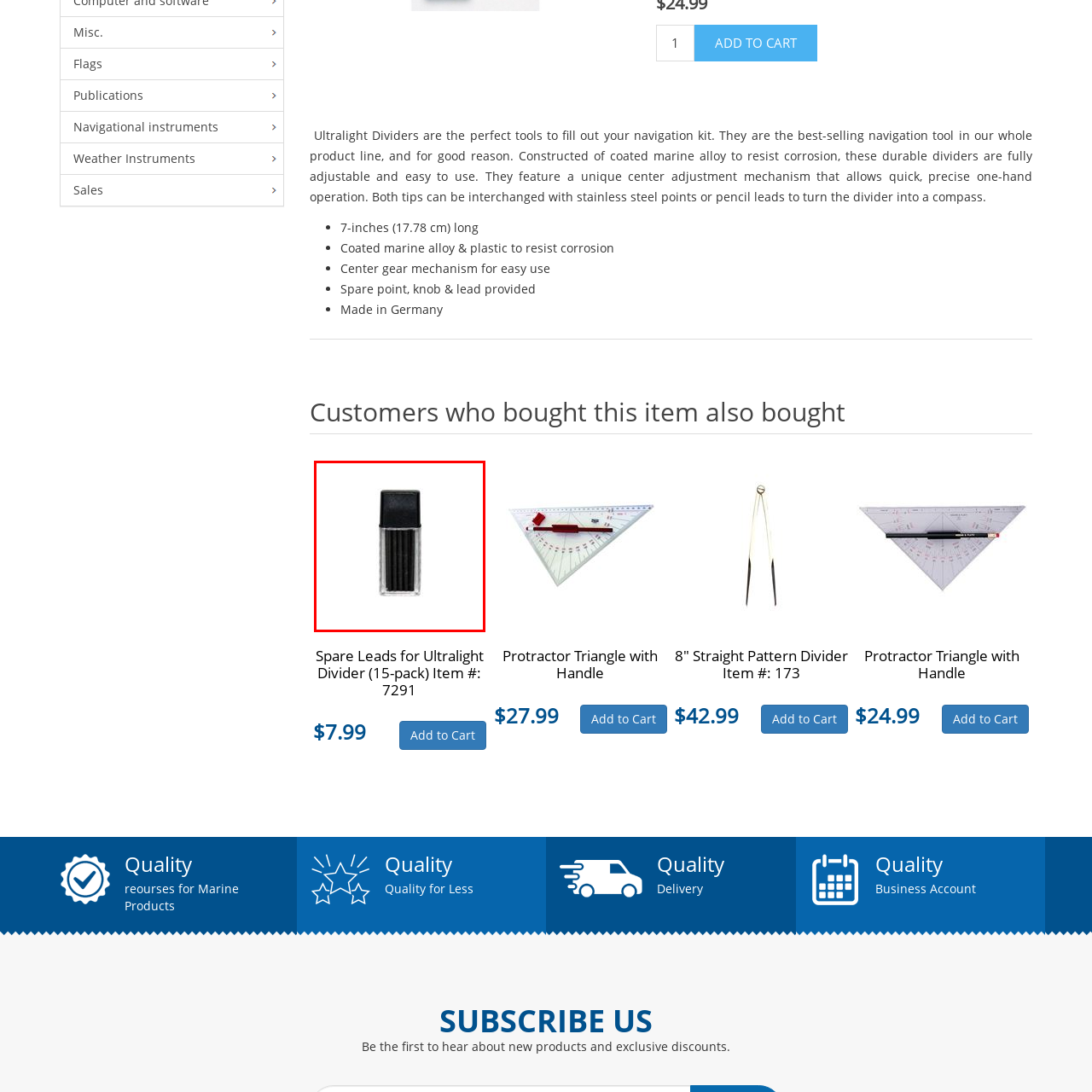What type of divider is the spare lead compatible with?
Analyze the image highlighted by the red bounding box and give a detailed response to the question using the information from the image.

The caption notes that the spare leads are compatible with the ultralight divider, which is a best-selling navigation tool known for its durability and adjustable features.